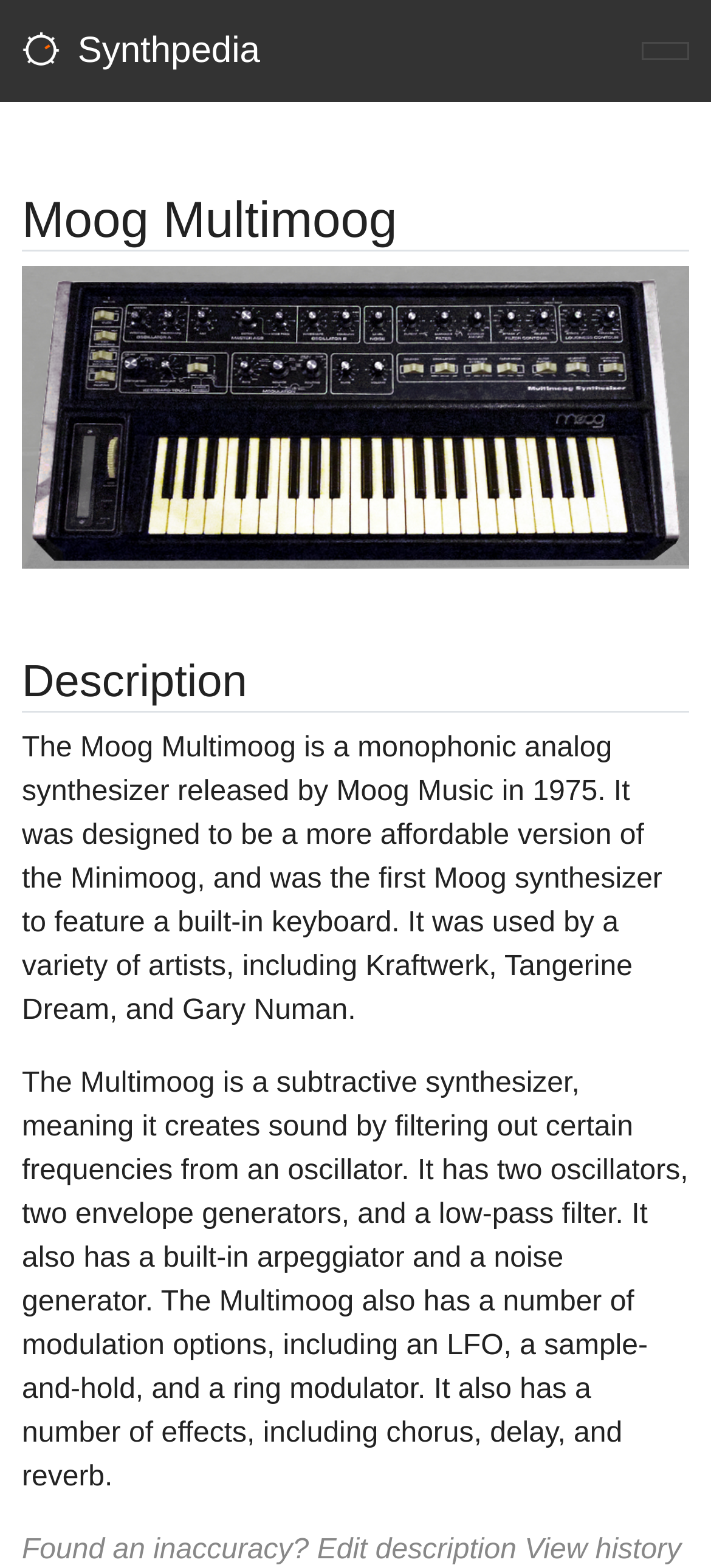Answer the following query concisely with a single word or phrase:
How can I edit the description on this webpage?

Click 'Edit description'